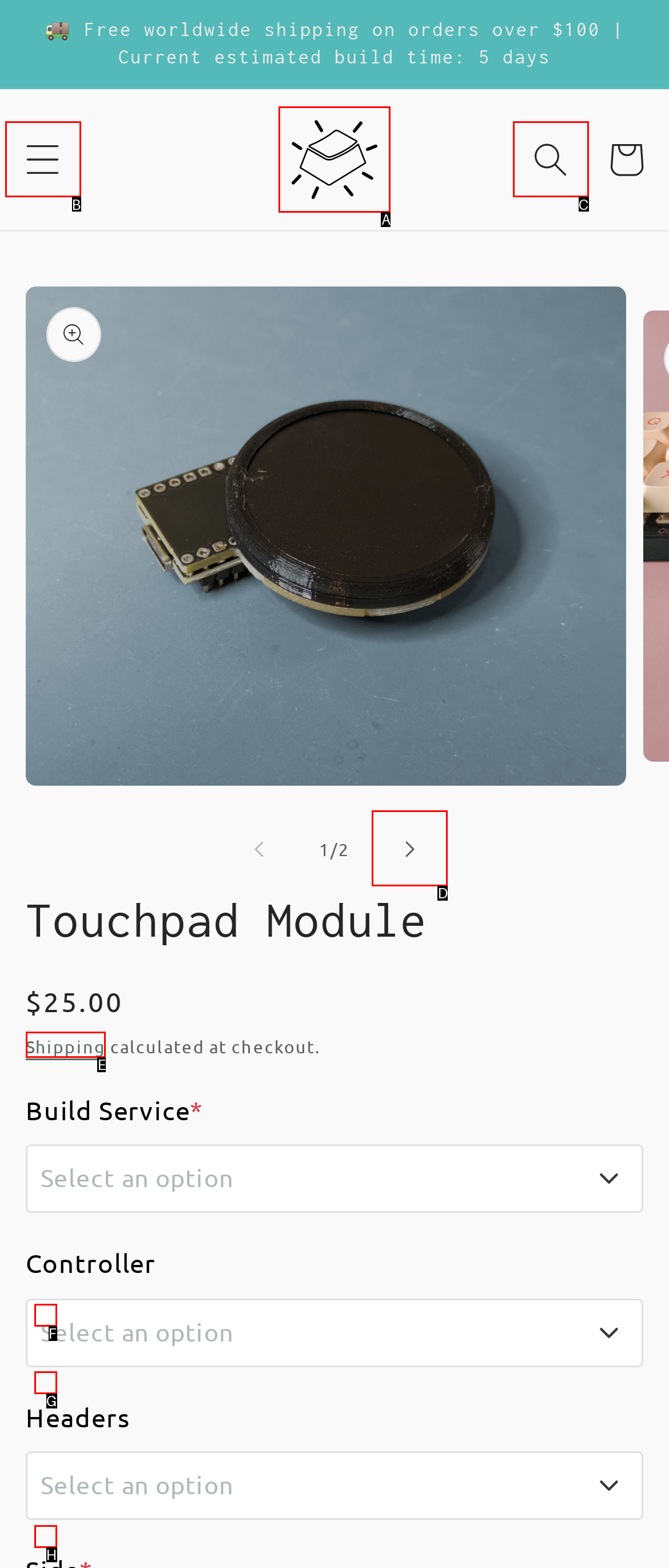Determine which UI element I need to click to achieve the following task: Slide right in the gallery viewer Provide your answer as the letter of the selected option.

D